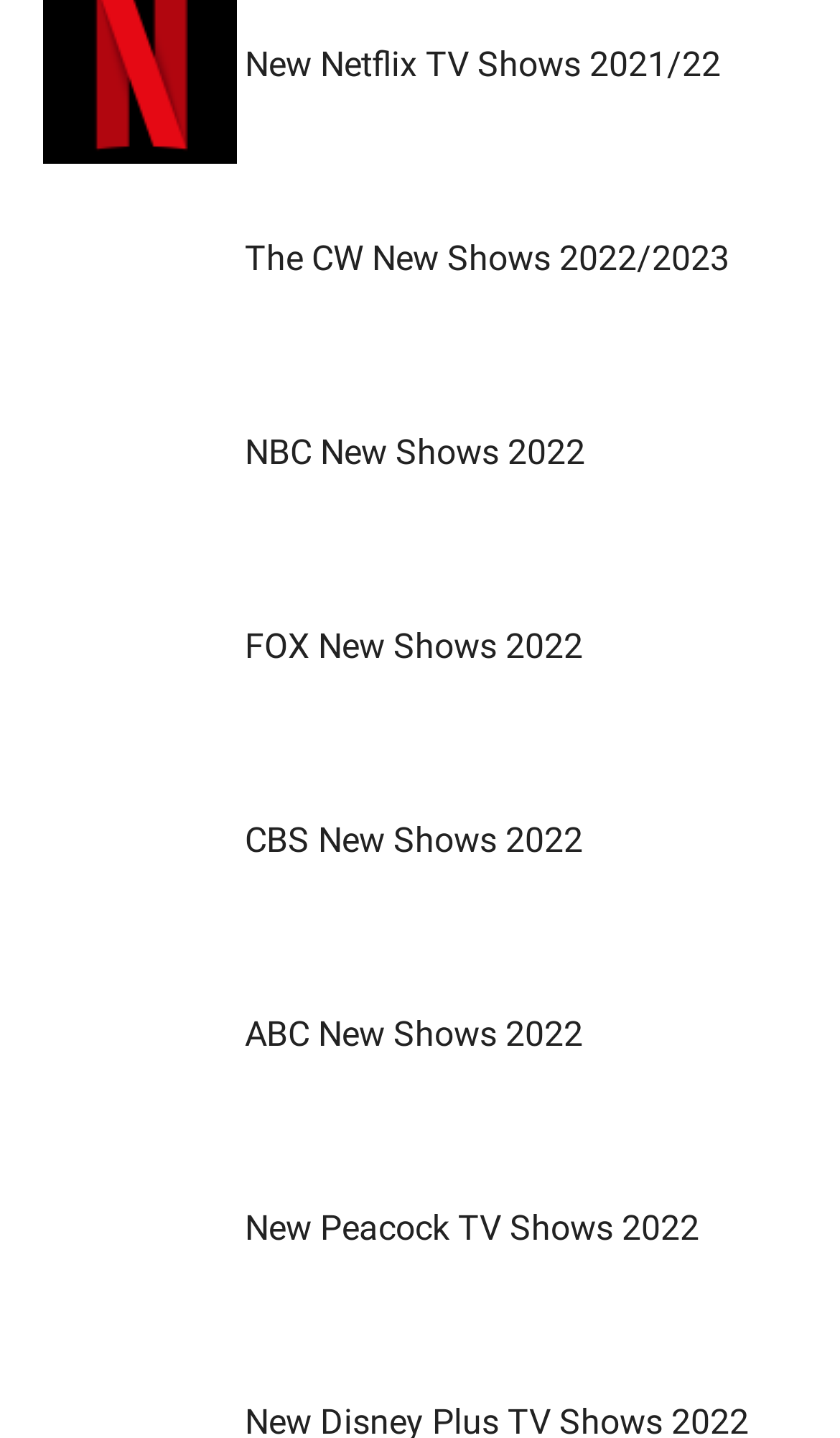Observe the image and answer the following question in detail: What is the theme of the webpage?

Based on the links provided on the webpage, it appears that the theme of the webpage is related to TV shows, with links to new TV shows on various networks such as Netflix, The CW, NBC, FOX, CBS, and Peacock.